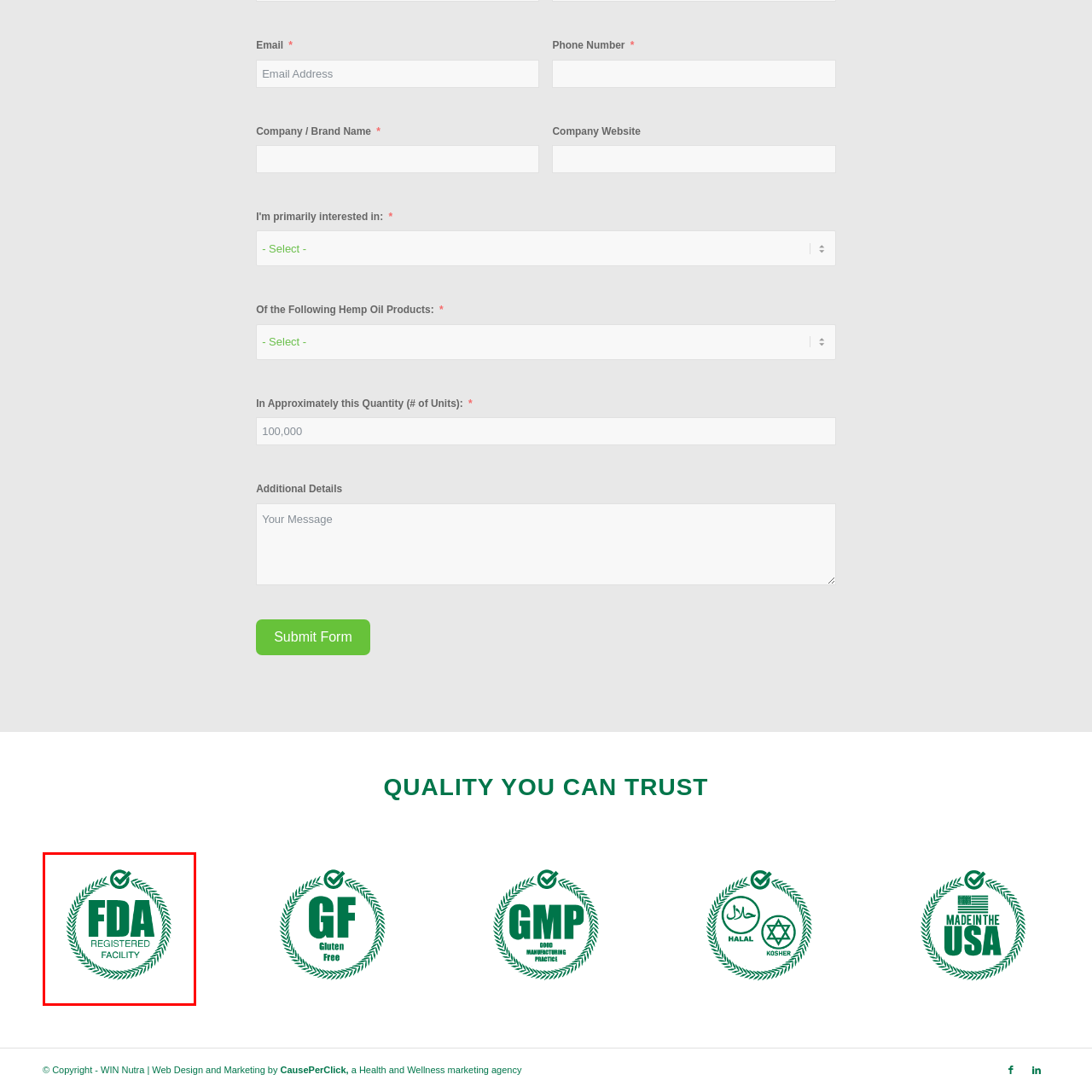Concentrate on the image marked by the red box, What does the checkmark at the top signify?
 Your answer should be a single word or phrase.

Compliance with regulatory standards